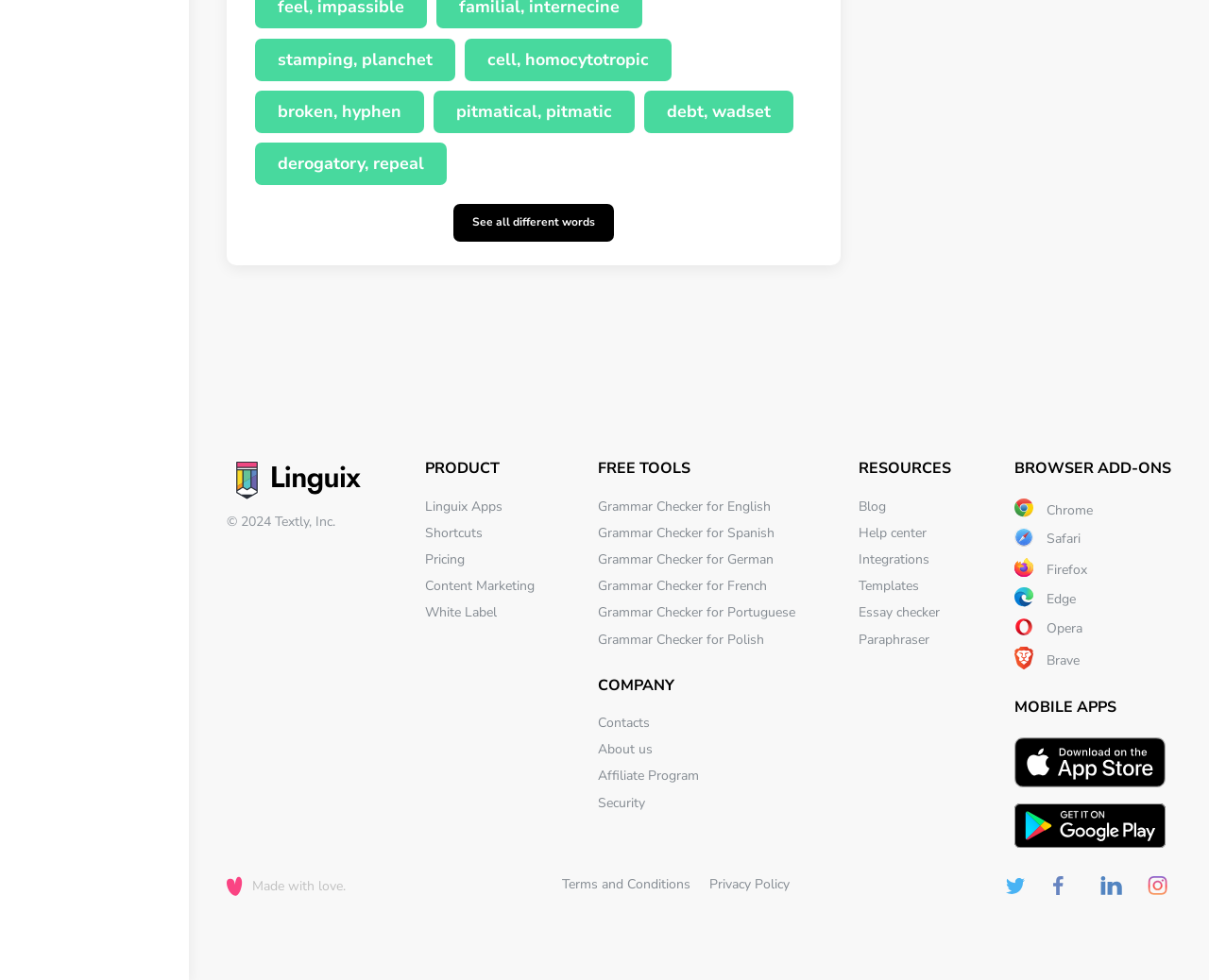Provide the bounding box coordinates of the area you need to click to execute the following instruction: "Check the essay checker tool".

[0.71, 0.616, 0.777, 0.634]